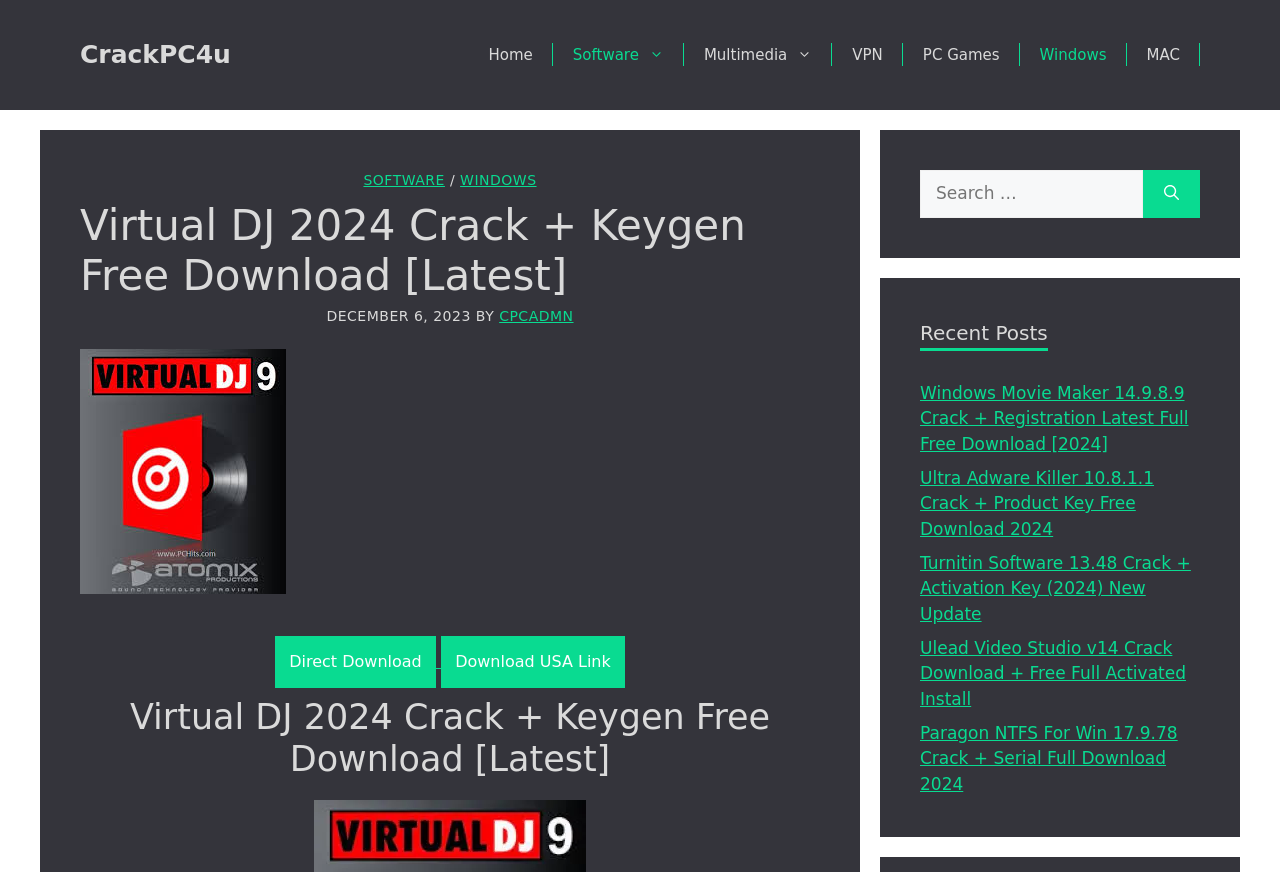Identify the bounding box coordinates of the region I need to click to complete this instruction: "Search for something".

[0.719, 0.195, 0.893, 0.249]